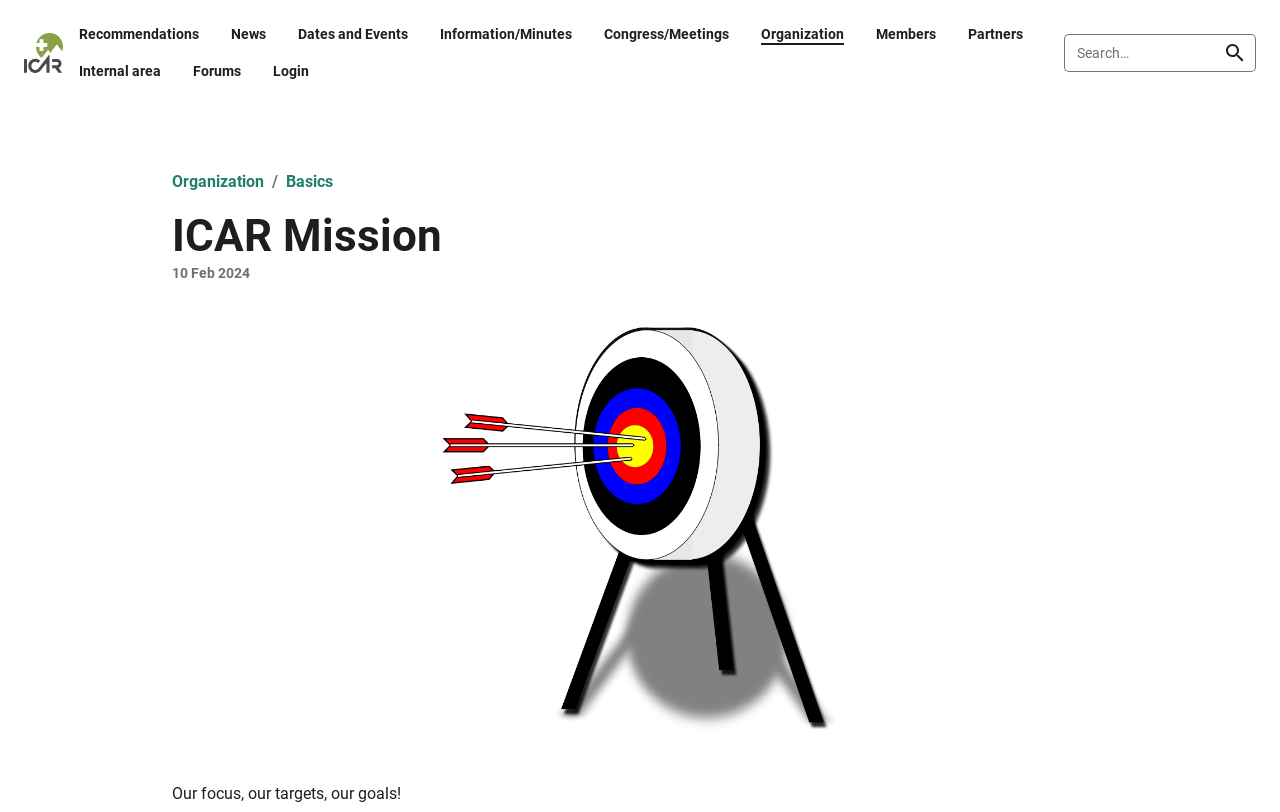Respond with a single word or phrase to the following question: What is the logo of this website?

ICAR Logo